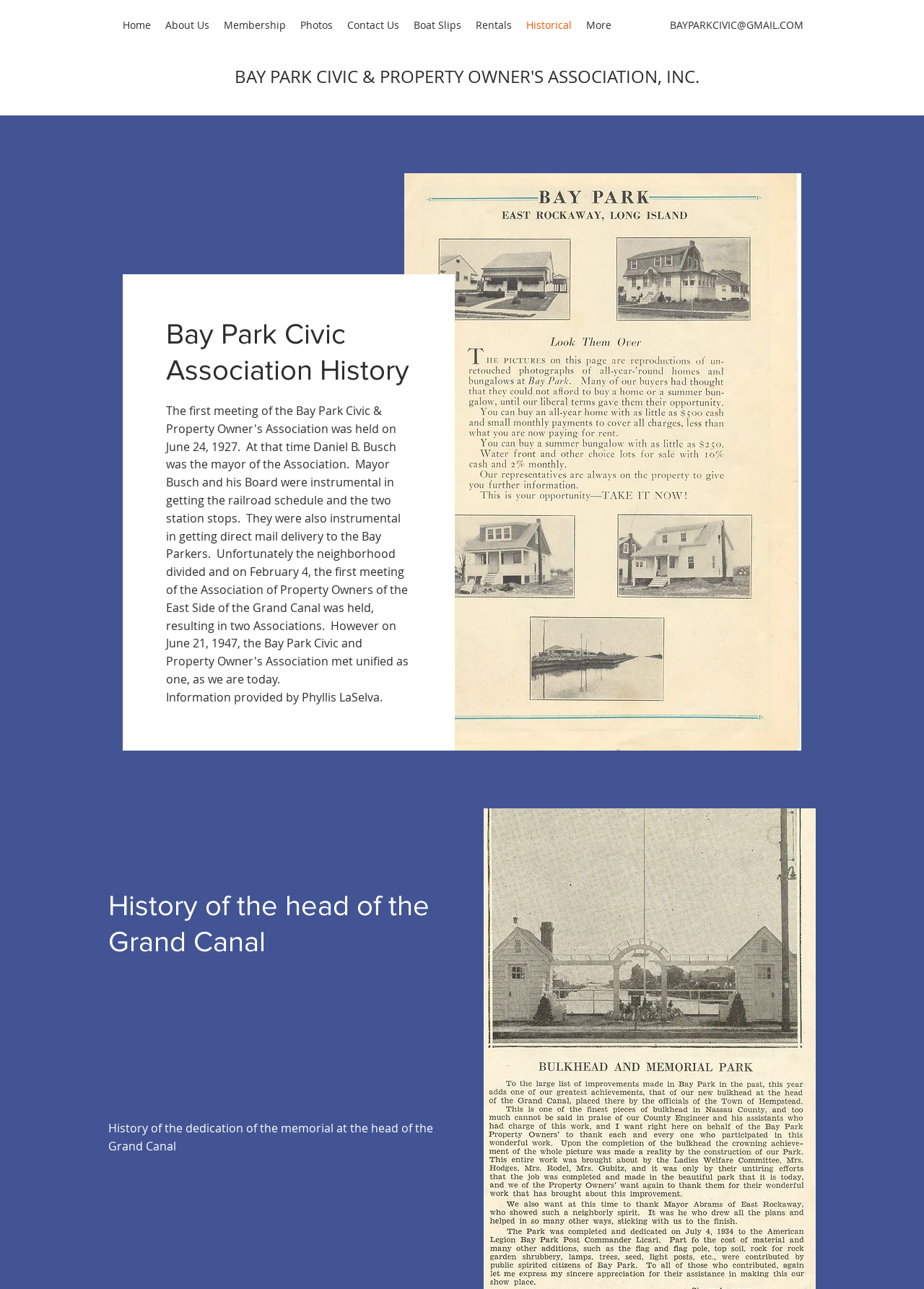Using the webpage screenshot, locate the HTML element that fits the following description and provide its bounding box: "Contact Us".

[0.368, 0.011, 0.44, 0.028]